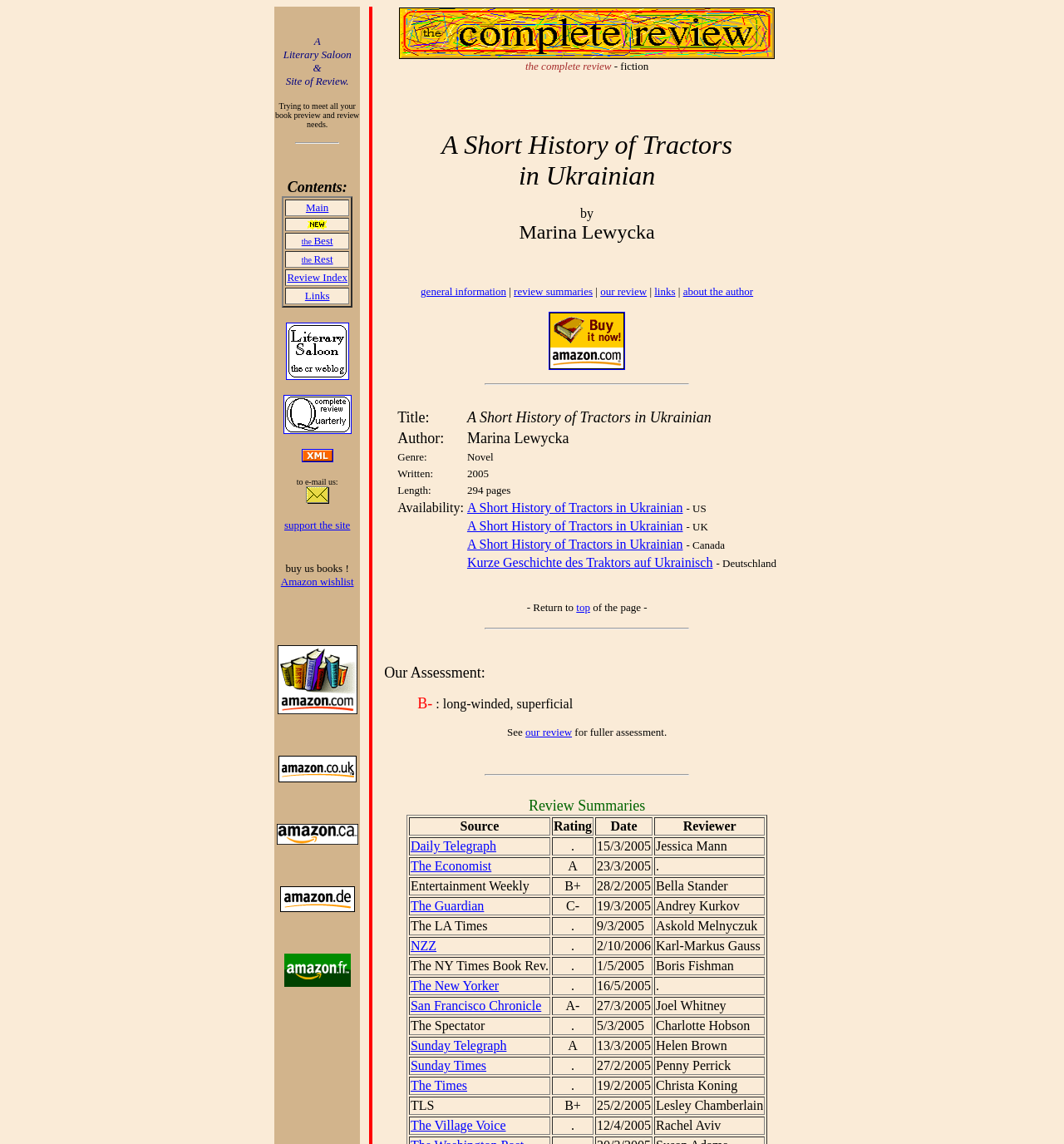From the element description the complete review - fiction, predict the bounding box coordinates of the UI element. The coordinates must be specified in the format (top-left x, top-left y, bottom-right x, bottom-right y) and should be within the 0 to 1 range.

[0.375, 0.042, 0.728, 0.063]